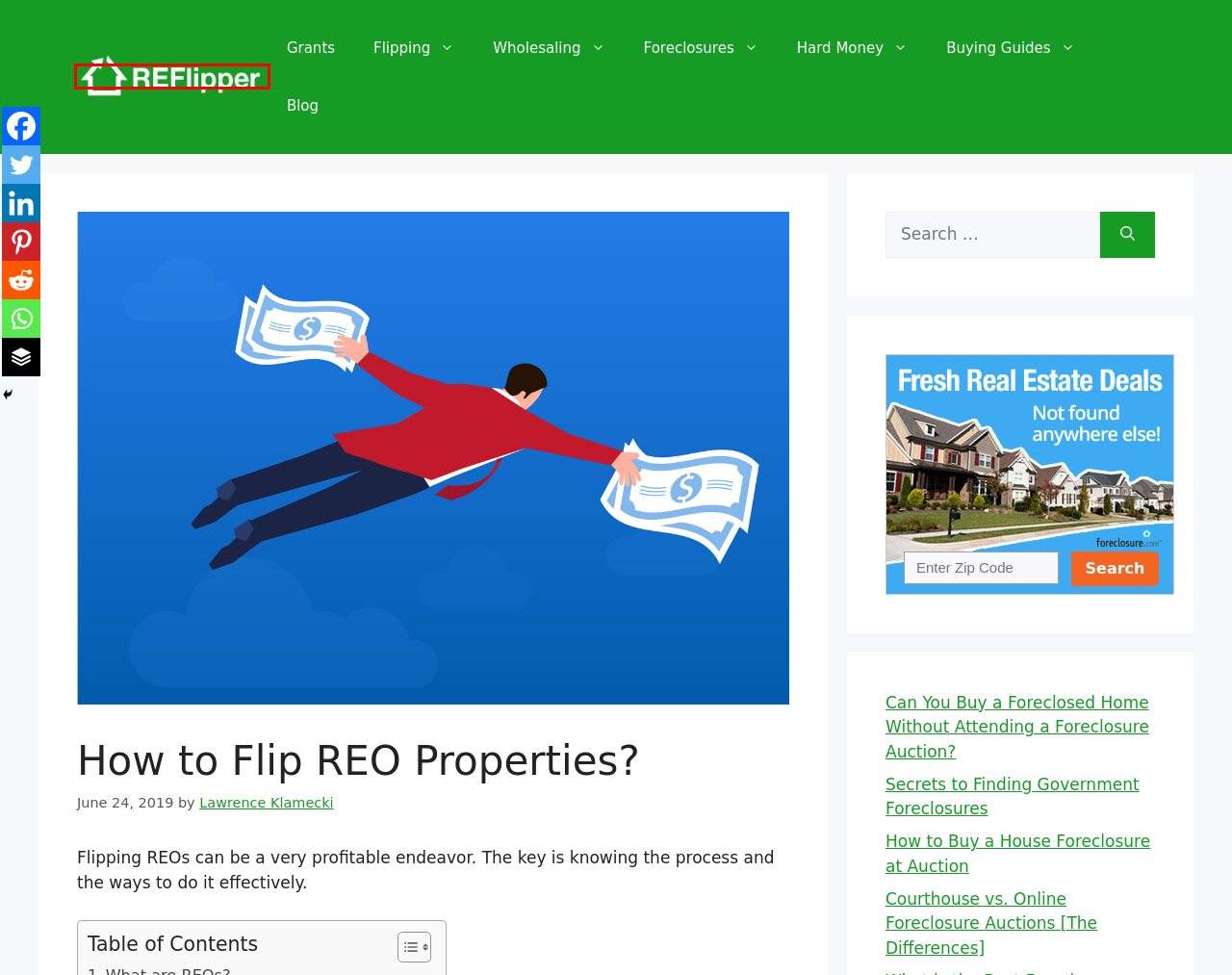You are given a screenshot of a webpage with a red rectangle bounding box around a UI element. Select the webpage description that best matches the new webpage after clicking the element in the bounding box. Here are the candidates:
A. Grants - REFlipper.net
B. Home Renovation Buying Guides - REFlipper.net
C. How Wholesaling Houses Works - REFlipper.net
D. Lawrence Klamecki - REFlipper.net
E. Flipping a Foreclosed House - REFlipper.net
F. Home - REFlipper.net
G. Secrets to Finding Government Foreclosures - REFlipper.net
H. How to Buy a House Foreclosure at Auction - REFlipper.net

F